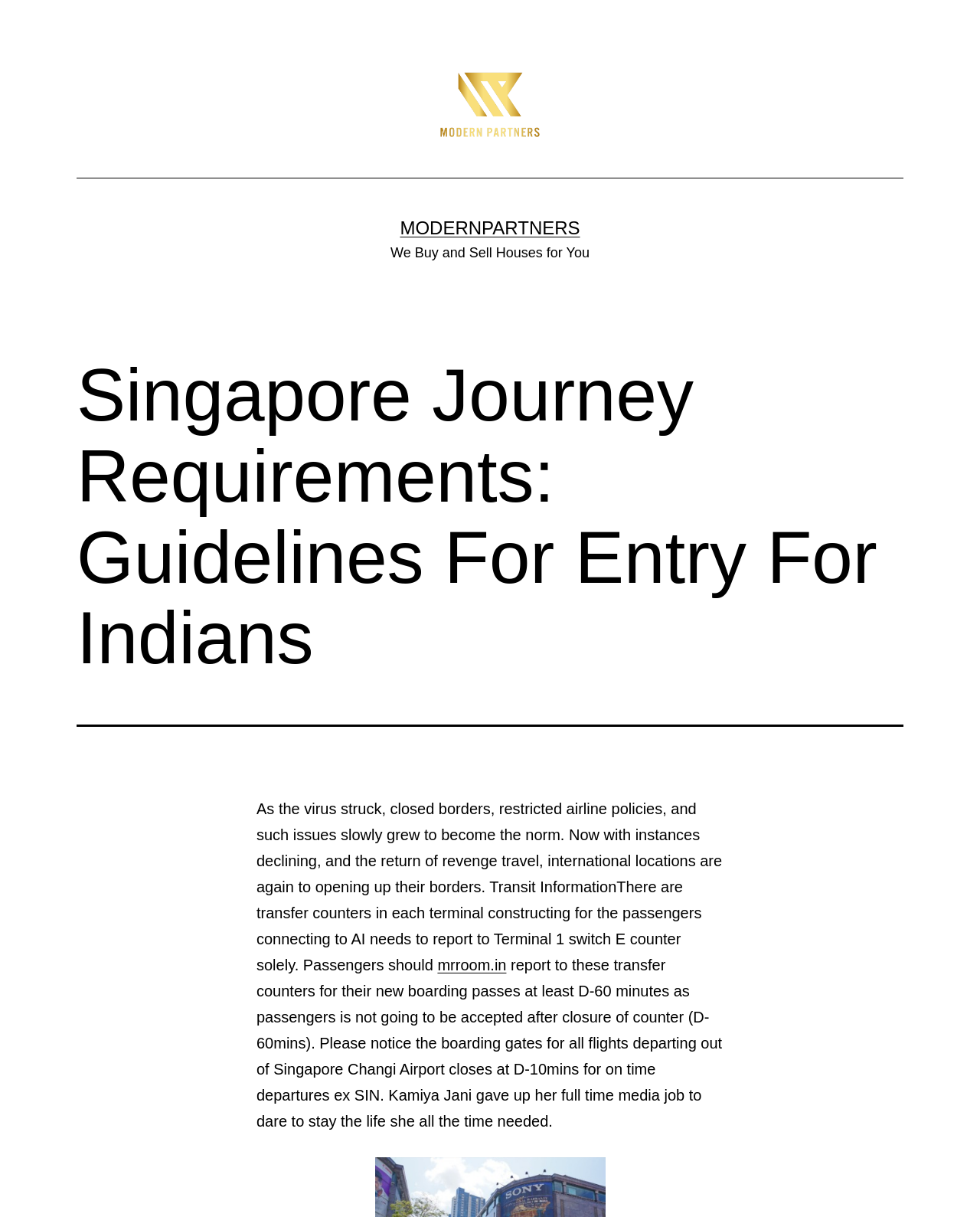Find the coordinates for the bounding box of the element with this description: "mrroom.in".

[0.446, 0.786, 0.517, 0.8]